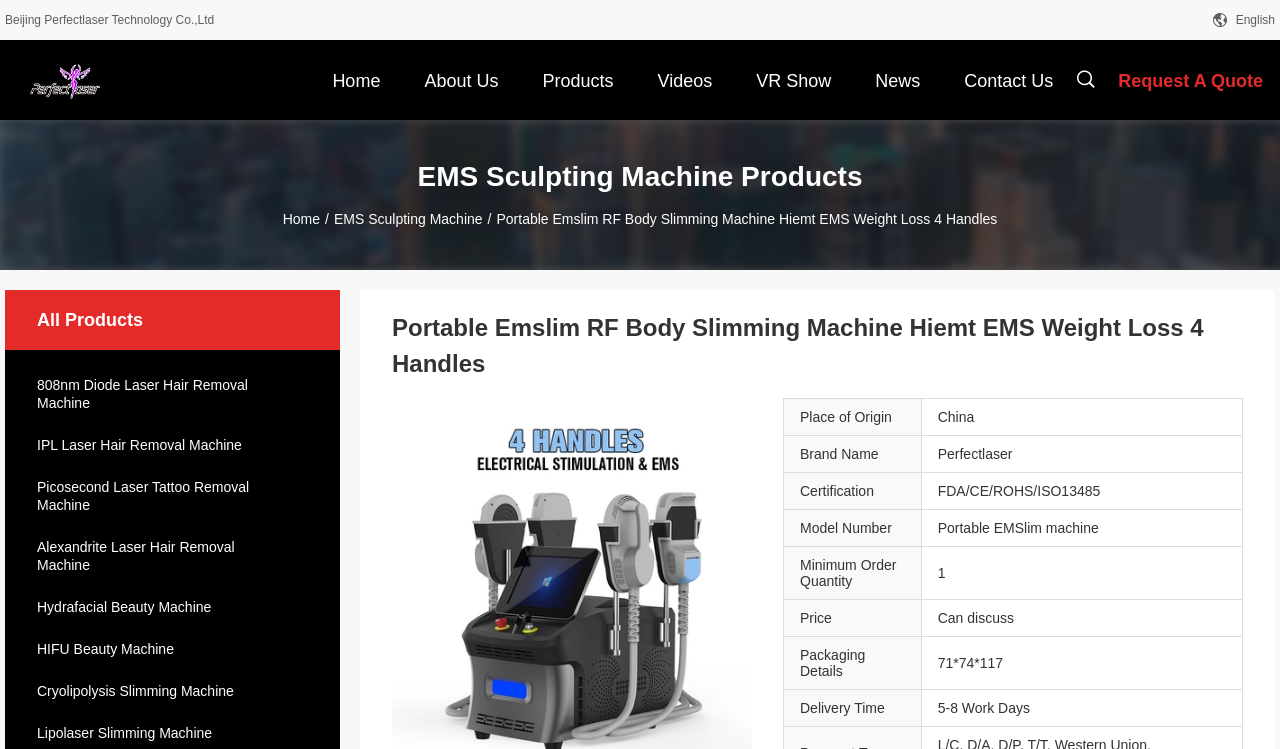Find the bounding box coordinates for the element described here: "Contact Us".

[0.744, 0.053, 0.832, 0.16]